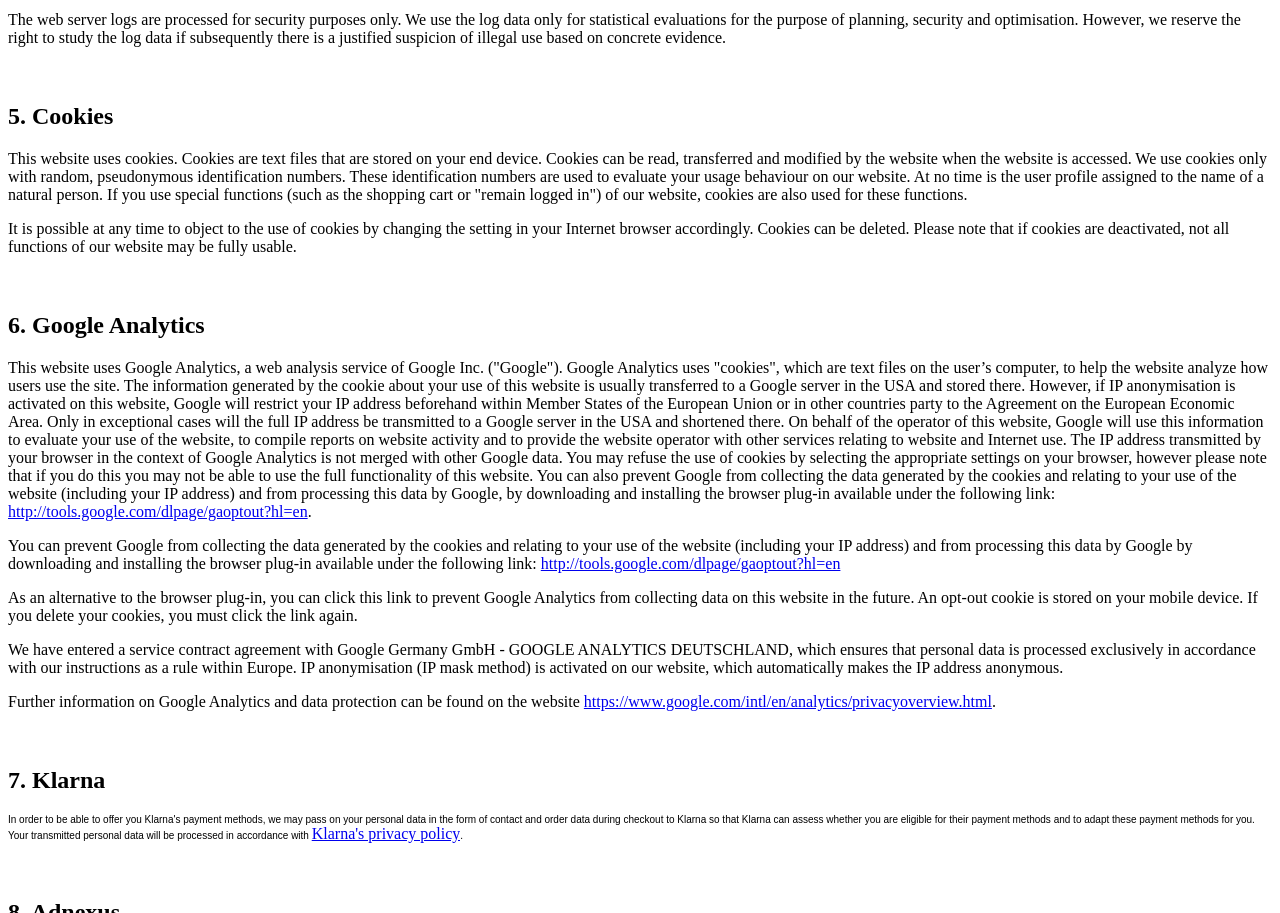Based on the description "Klarna's privacy policy", find the bounding box of the specified UI element.

[0.244, 0.903, 0.36, 0.922]